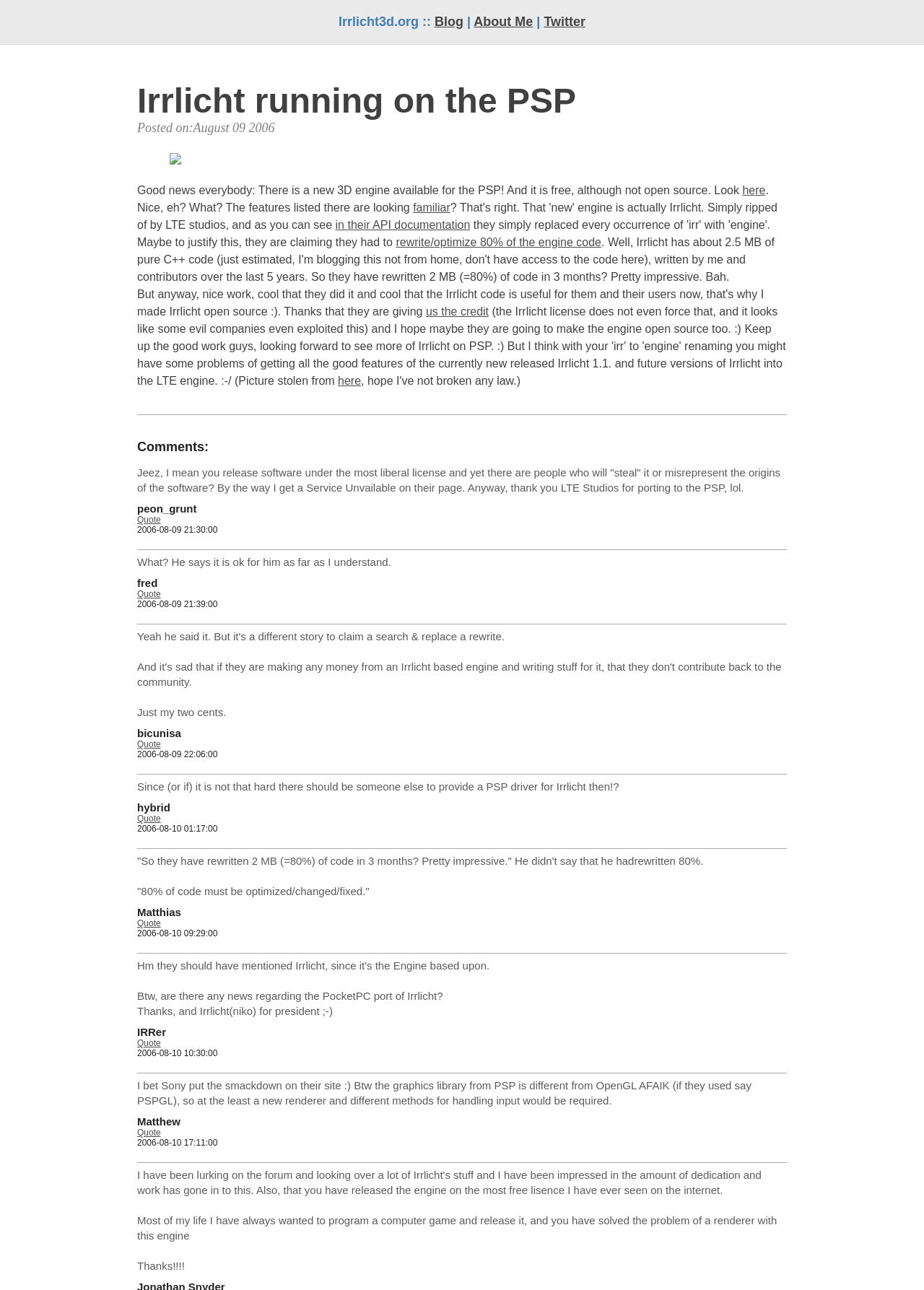What is the website's domain?
Answer the question in a detailed and comprehensive manner.

The website's domain can be found at the top of the webpage, where it says 'Irrlicht3d.org' in a static text element.